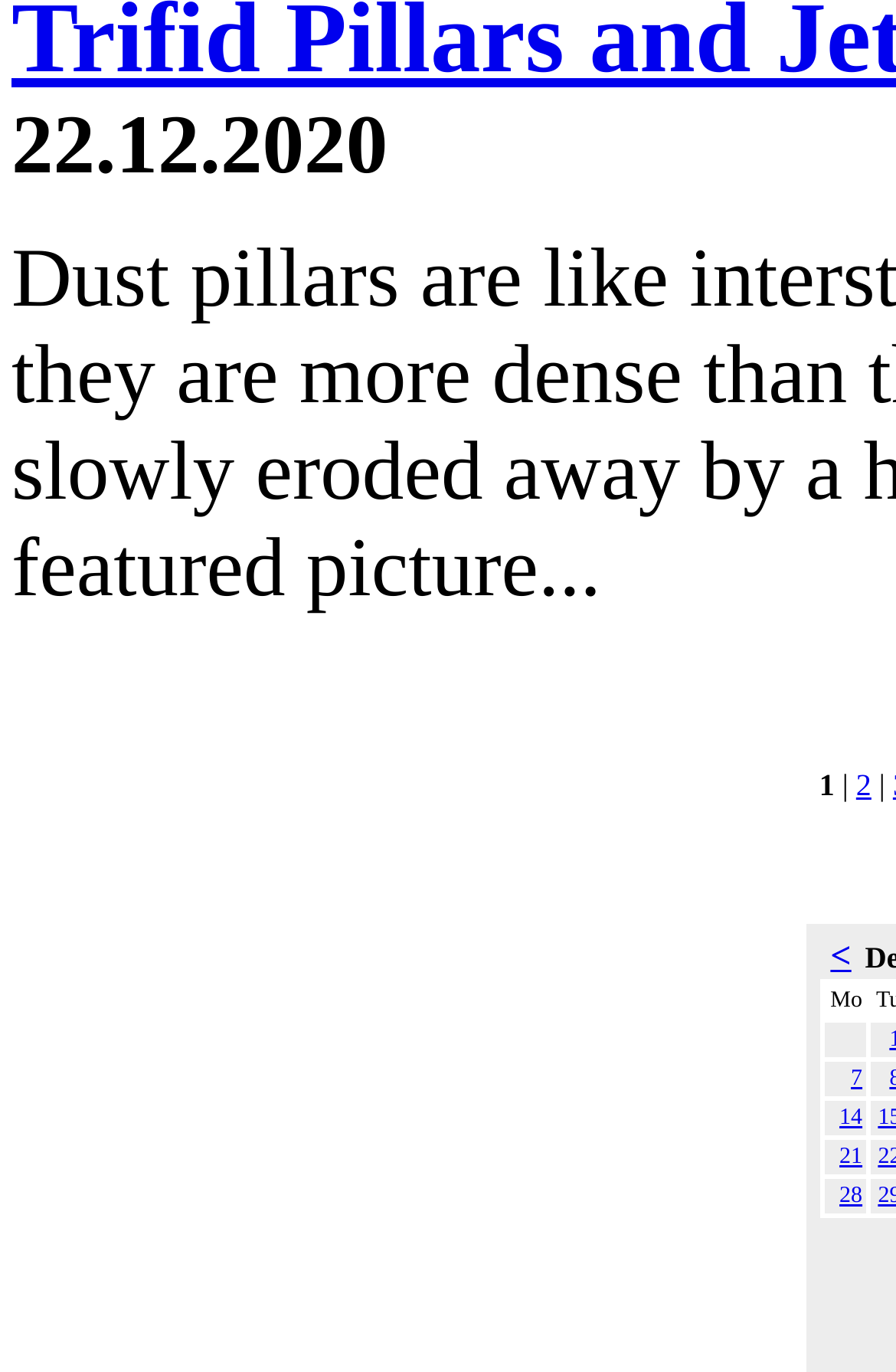Using the details from the image, please elaborate on the following question: What is the last number in the table?

The table contains several numbers, and the last number is 28, which can be found in the LayoutTableCell element with the text '28' and bounding box coordinates [0.922, 0.859, 0.968, 0.884].